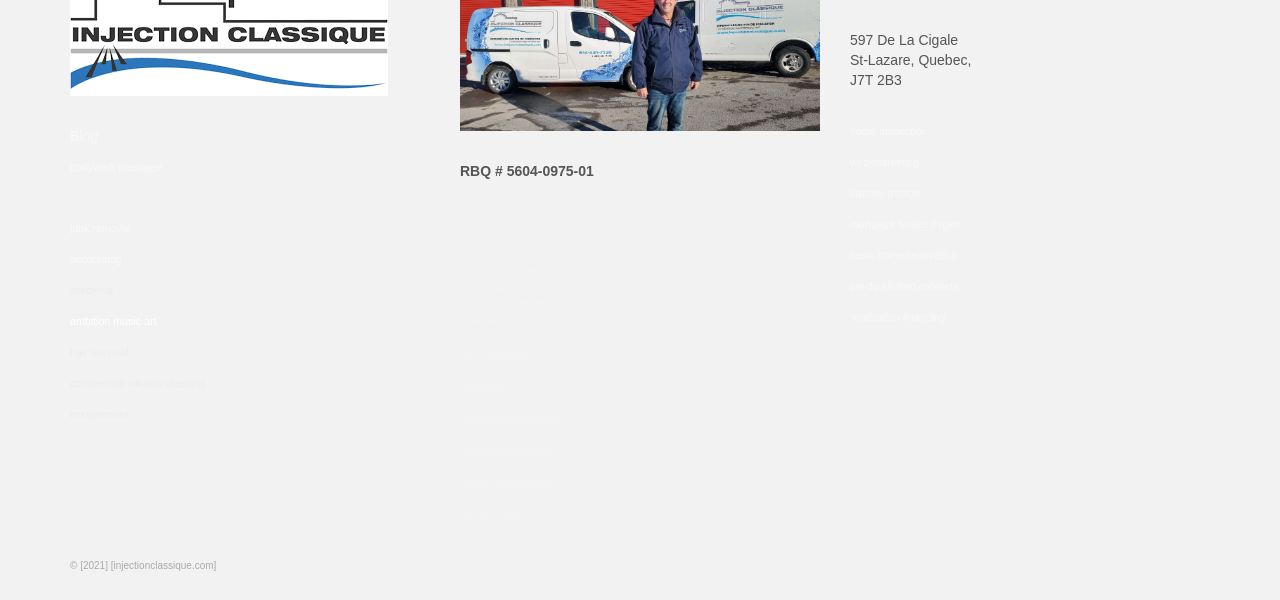Bounding box coordinates must be specified in the format (top-left x, top-left y, bottom-right x, bottom-right y). All values should be floating point numbers between 0 and 1. What are the bounding box coordinates of the UI element described as: mortgage broker expert

[0.664, 0.359, 0.751, 0.386]